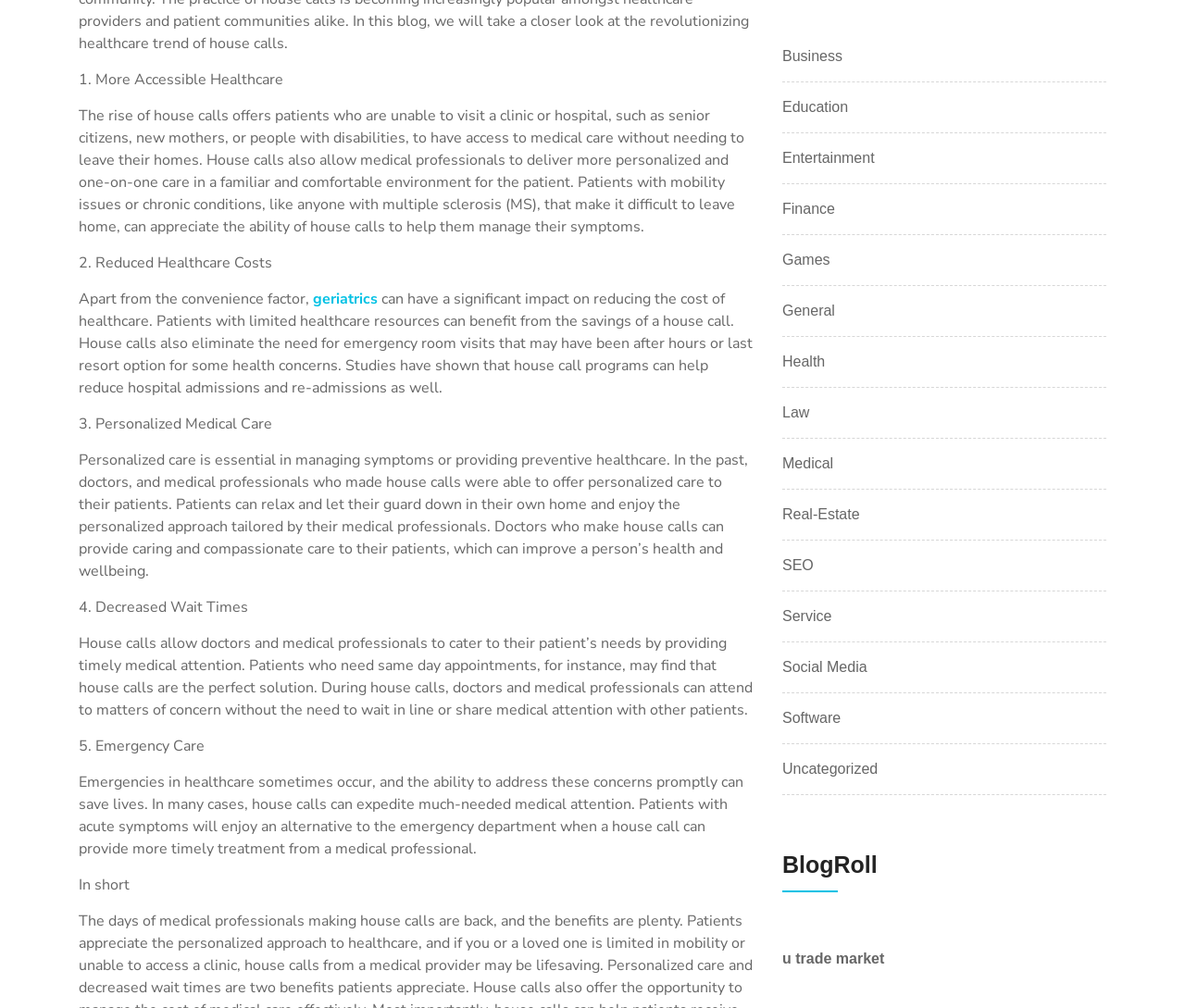Please indicate the bounding box coordinates of the element's region to be clicked to achieve the instruction: "Check 'u trade market'". Provide the coordinates as four float numbers between 0 and 1, i.e., [left, top, right, bottom].

[0.66, 0.943, 0.746, 0.959]